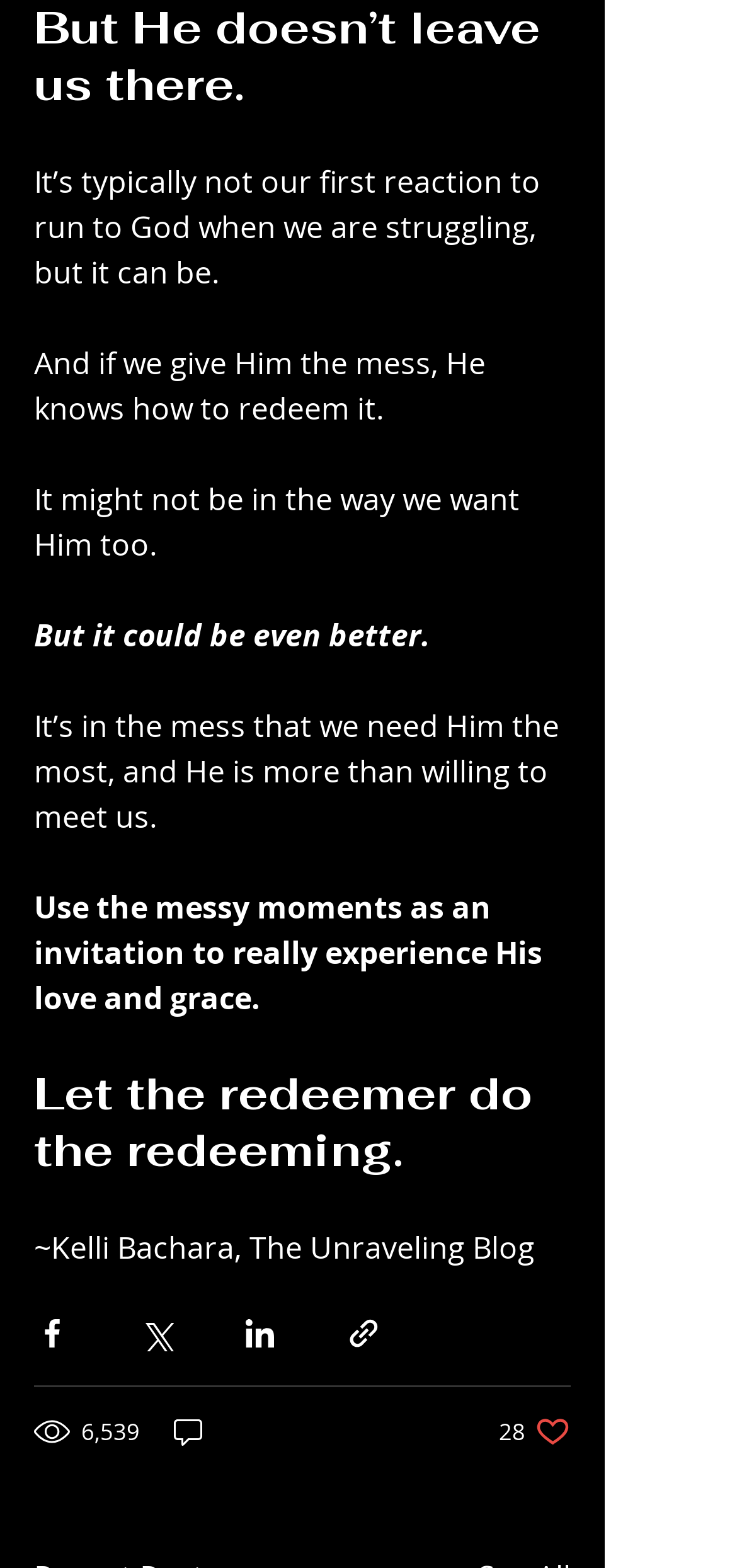Find and indicate the bounding box coordinates of the region you should select to follow the given instruction: "Share via Facebook".

[0.046, 0.838, 0.095, 0.861]